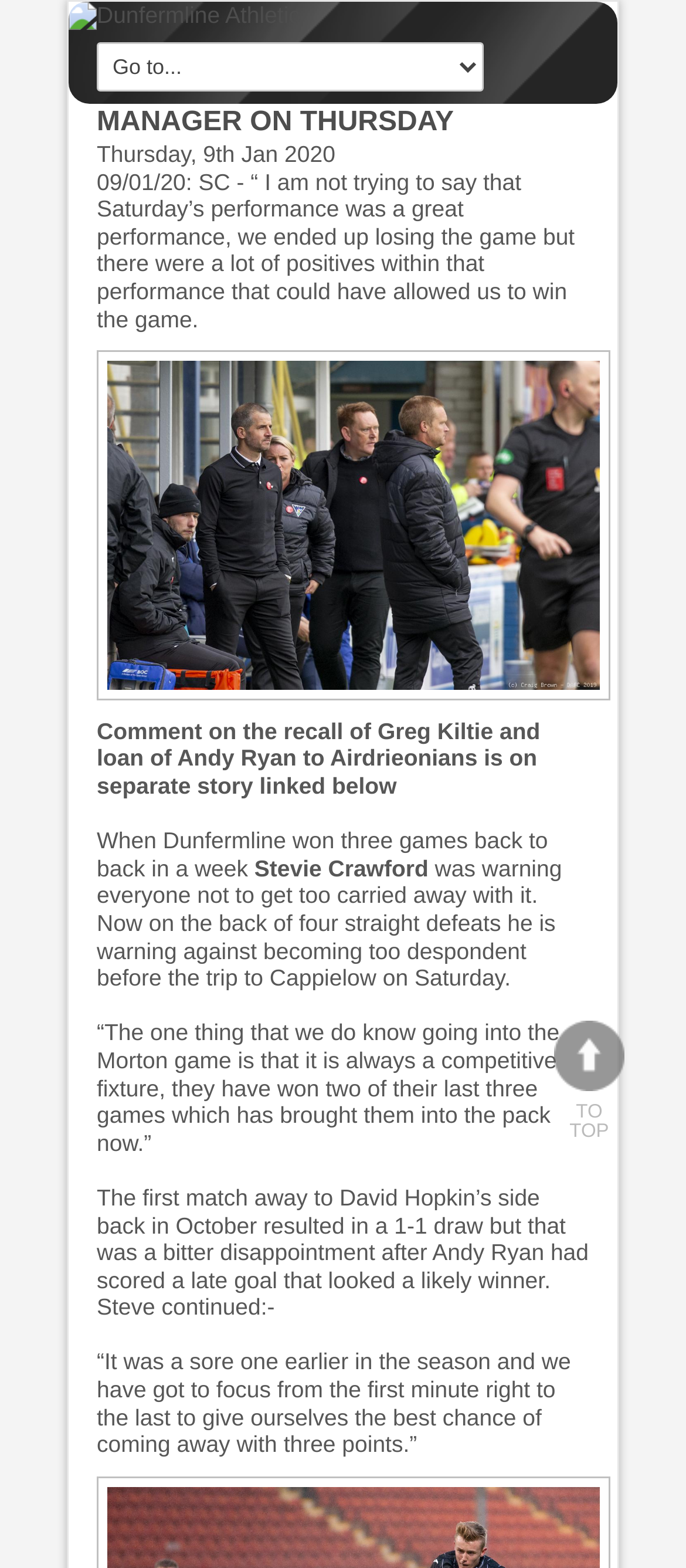Identify the bounding box of the UI element described as follows: "To top". Provide the coordinates as four float numbers in the range of 0 to 1 [left, top, right, bottom].

[0.808, 0.651, 0.91, 0.728]